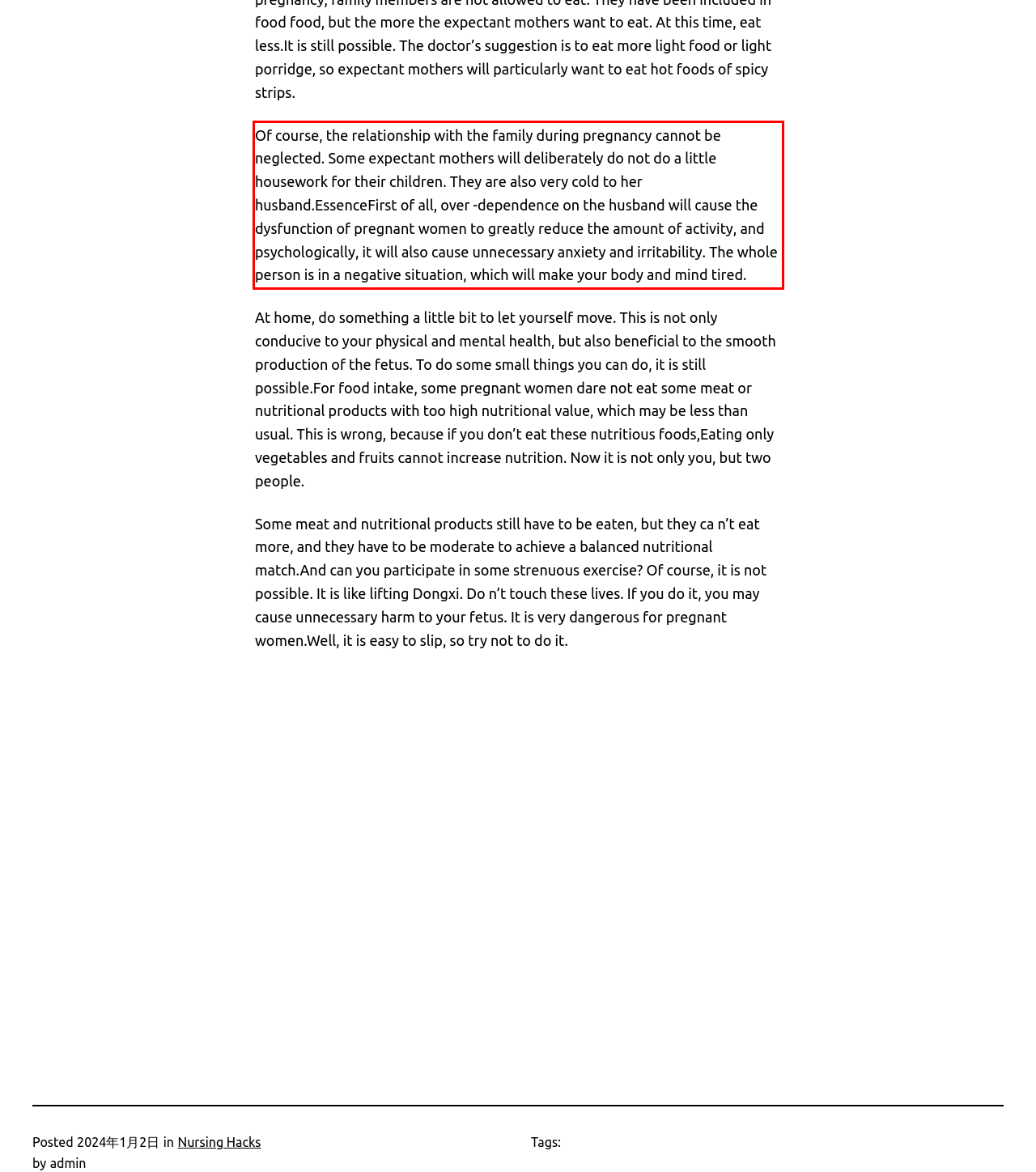Within the provided webpage screenshot, find the red rectangle bounding box and perform OCR to obtain the text content.

Of course, the relationship with the family during pregnancy cannot be neglected. Some expectant mothers will deliberately do not do a little housework for their children. They are also very cold to her husband.EssenceFirst of all, over -dependence on the husband will cause the dysfunction of pregnant women to greatly reduce the amount of activity, and psychologically, it will also cause unnecessary anxiety and irritability. The whole person is in a negative situation, which will make your body and mind tired.